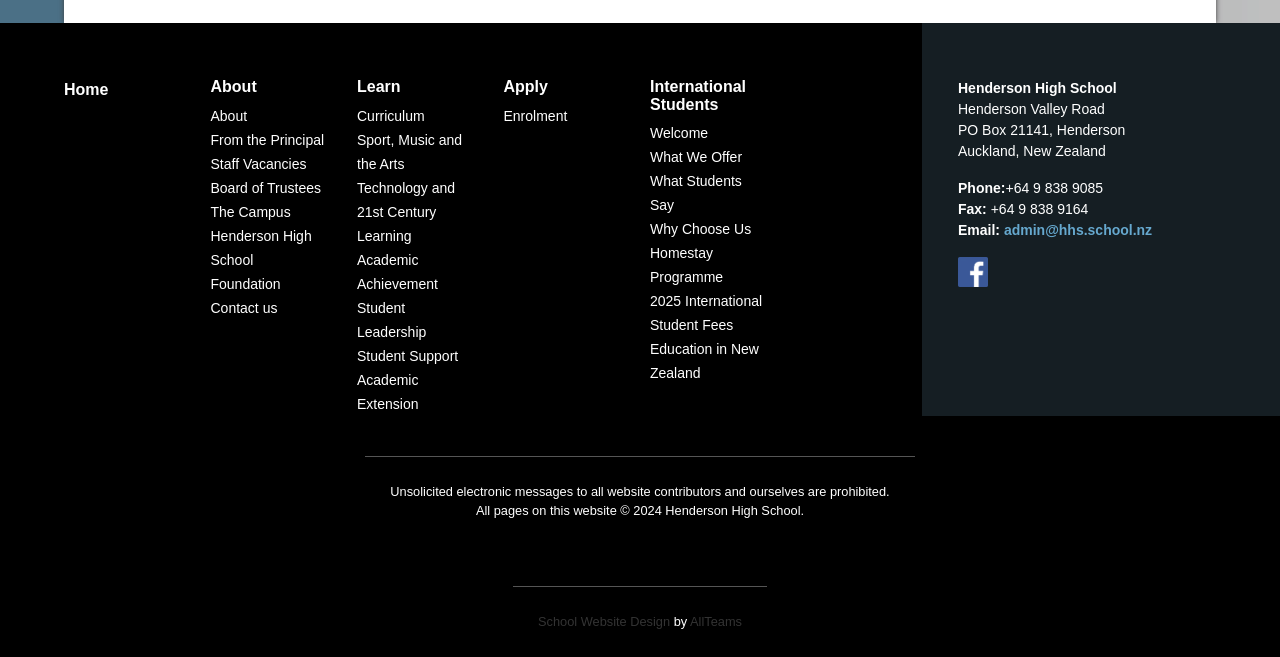Provide the bounding box coordinates of the HTML element this sentence describes: "Technology and 21st Century Learning". The bounding box coordinates consist of four float numbers between 0 and 1, i.e., [left, top, right, bottom].

[0.279, 0.274, 0.356, 0.371]